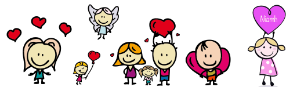What is the young girl holding?
Offer a detailed and exhaustive answer to the question.

The young girl is holding a heart-shaped balloon, which symbolizes innocence and affection, and is often associated with feelings of love and connection.